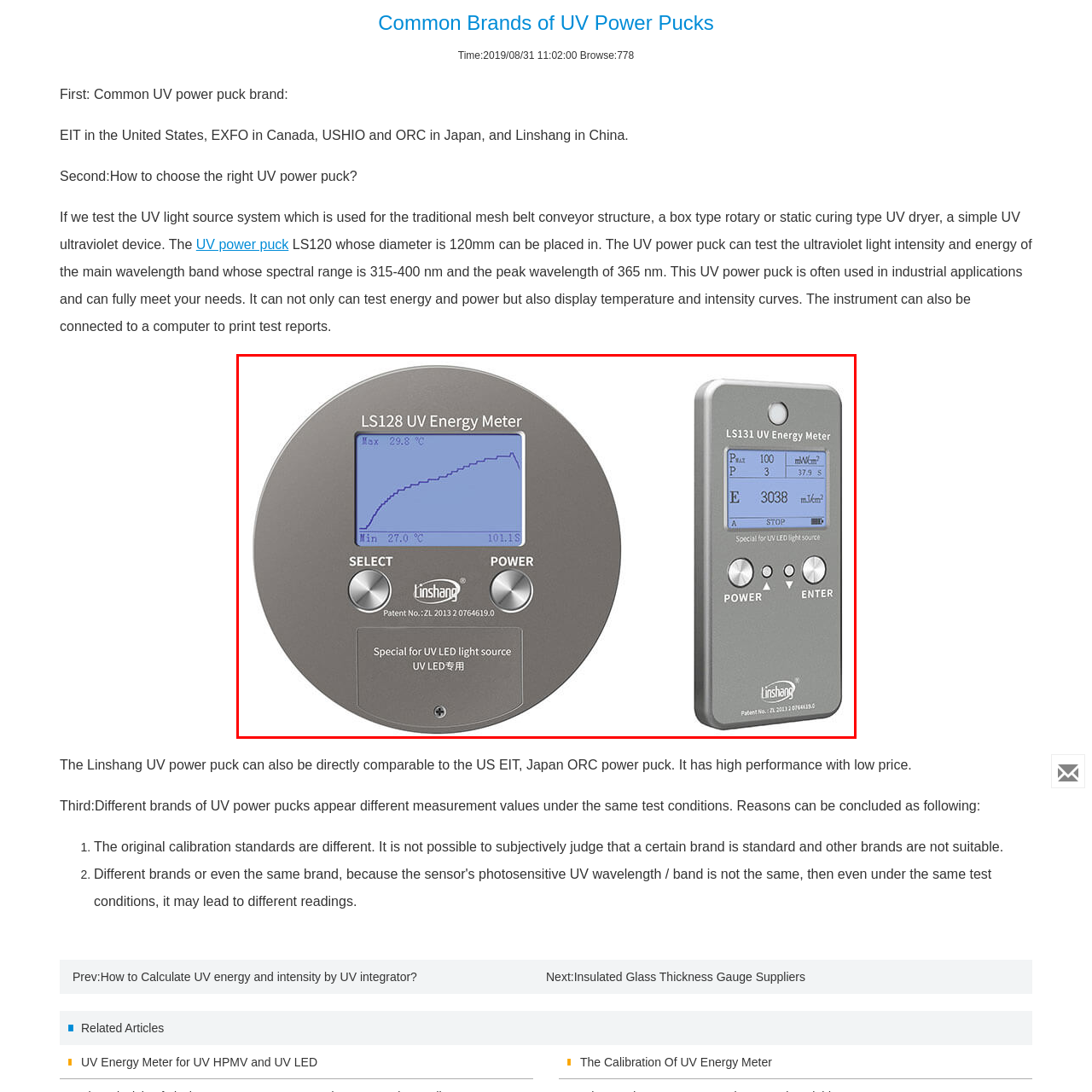Please examine the section highlighted with a blue border and provide a thorough response to the following question based on the visual information: 
What is the brand of the UV meter?

The question asks for the brand of the UV meter. The caption mentions that the LS128 UV meter is part of the Linshang brand, indicating that Linshang is the brand of the UV meter.